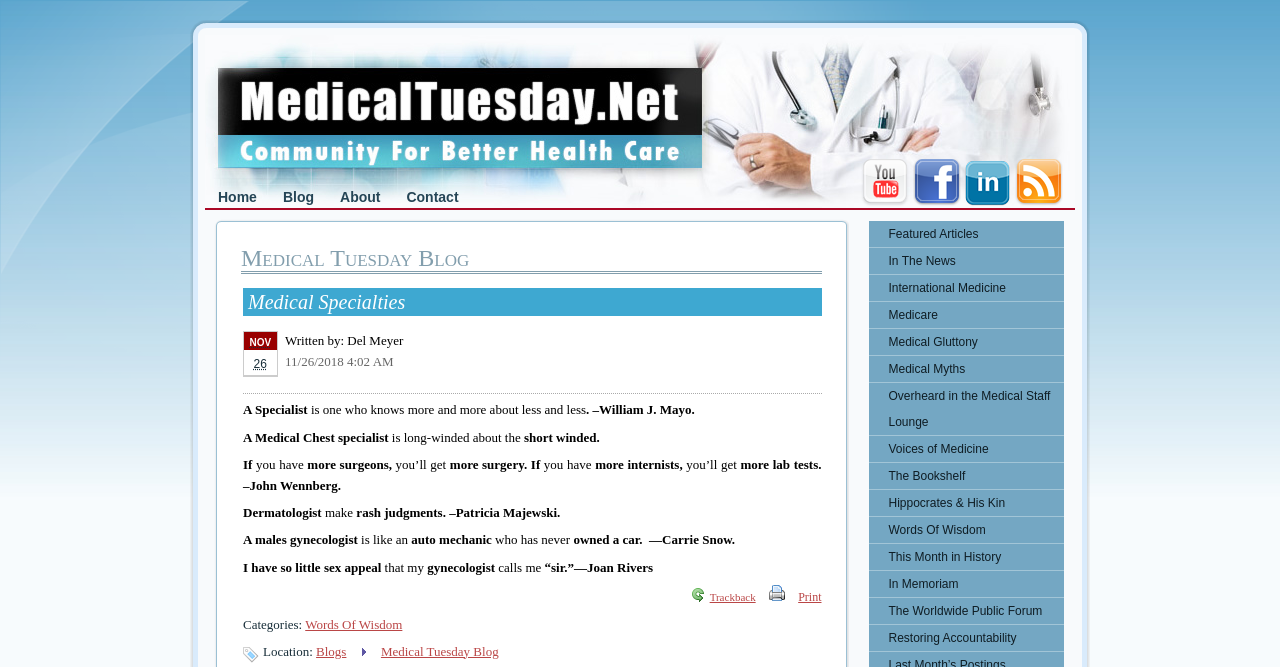Find the bounding box coordinates of the clickable element required to execute the following instruction: "Read the Medical Tuesday Blog". Provide the coordinates as four float numbers between 0 and 1, i.e., [left, top, right, bottom].

[0.188, 0.367, 0.642, 0.411]